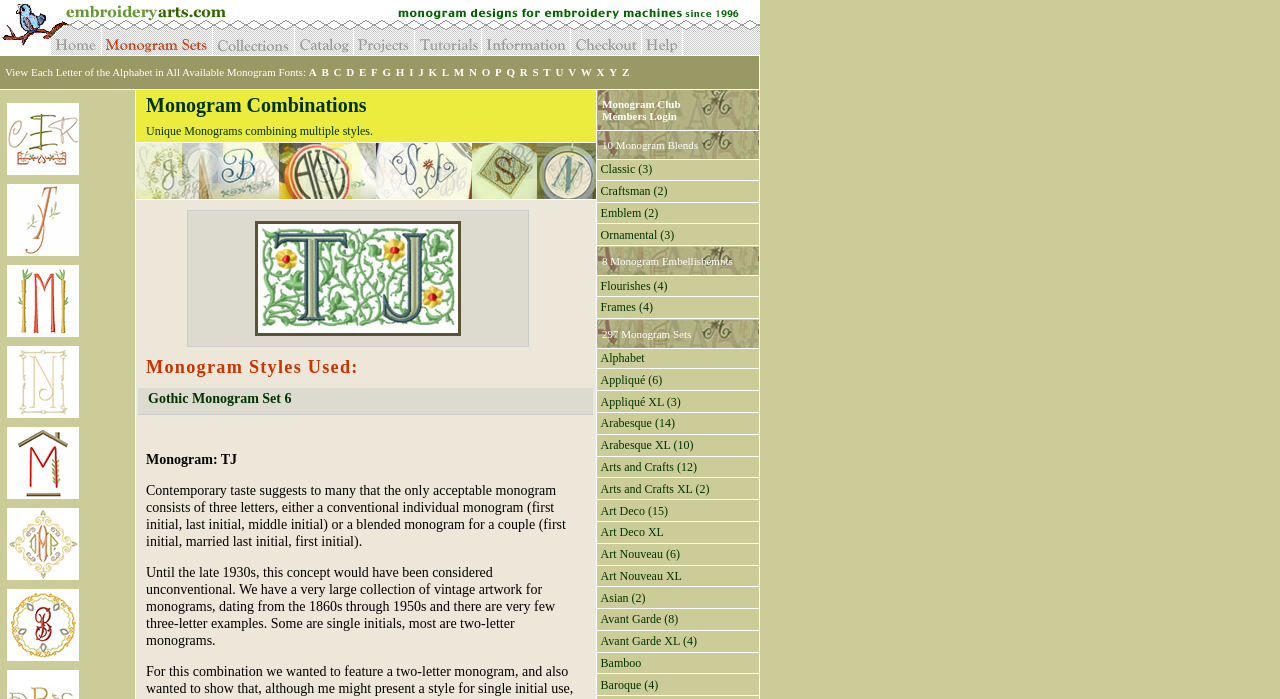Indicate the bounding box coordinates of the element that needs to be clicked to satisfy the following instruction: "Browse Collections". The coordinates should be four float numbers between 0 and 1, i.e., [left, top, right, bottom].

[0.166, 0.062, 0.23, 0.083]